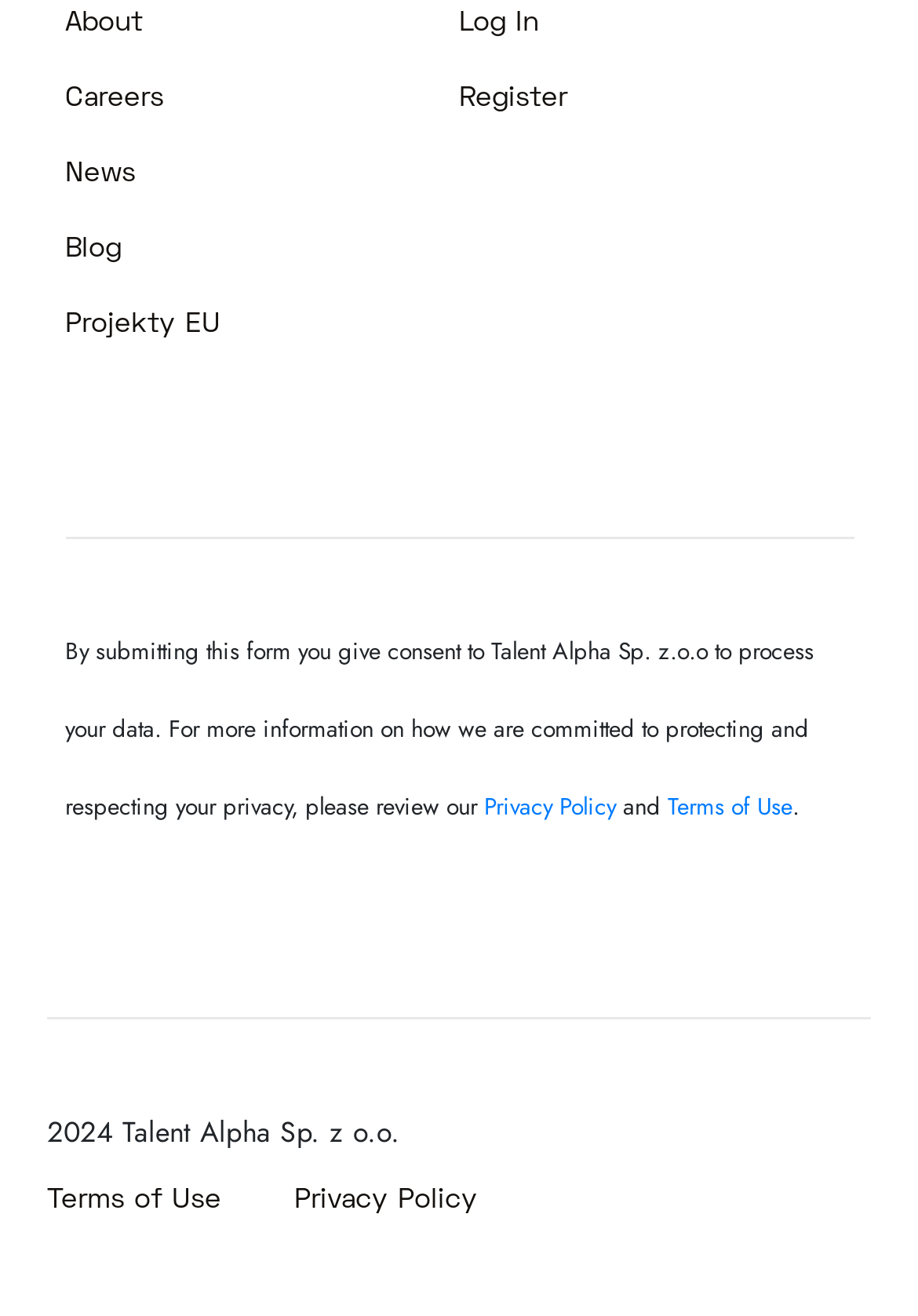Answer the question with a brief word or phrase:
How many links are in the top navigation bar?

5